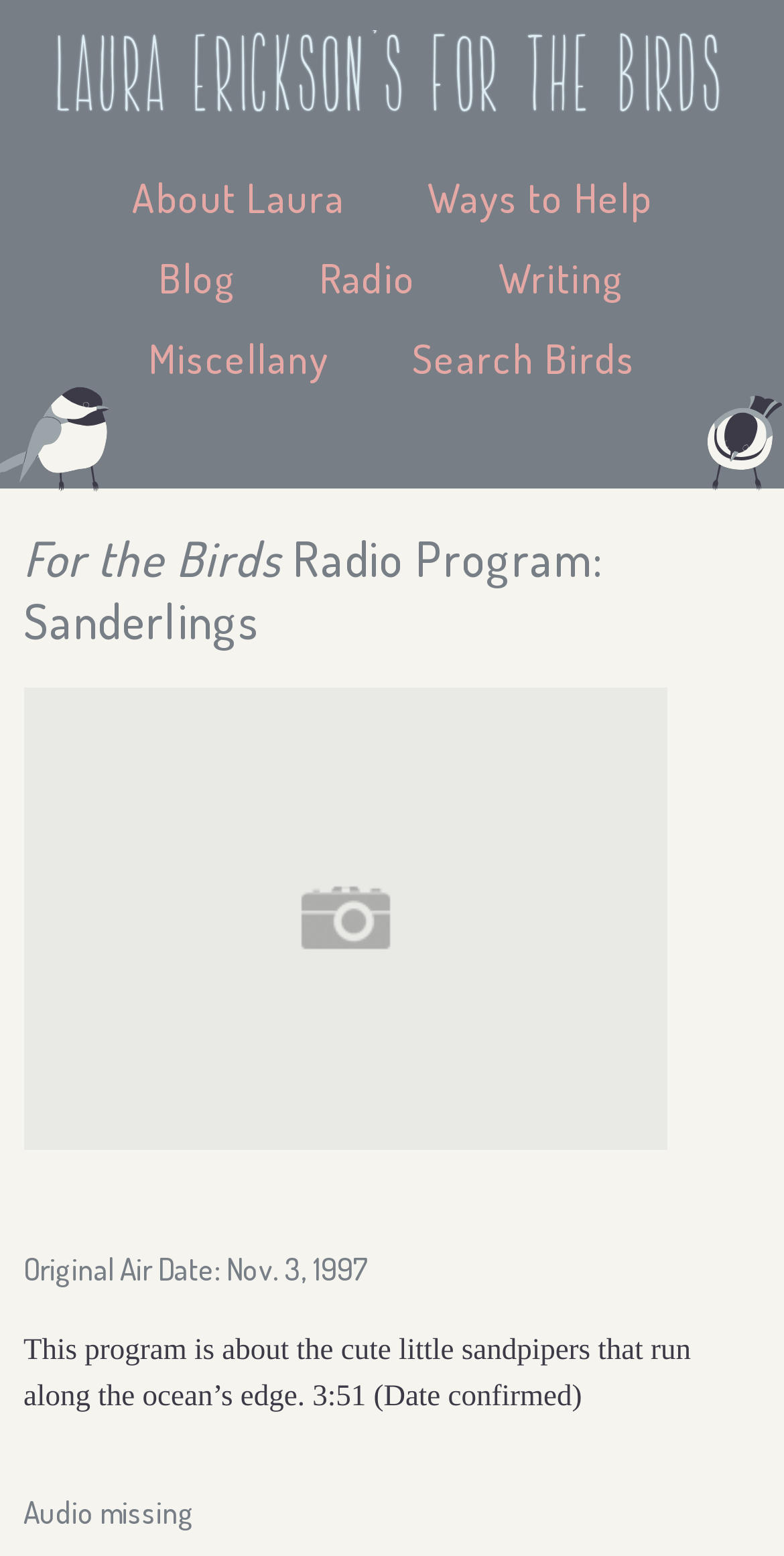Identify and provide the text content of the webpage's primary headline.

Laura Erickson's For the Birds